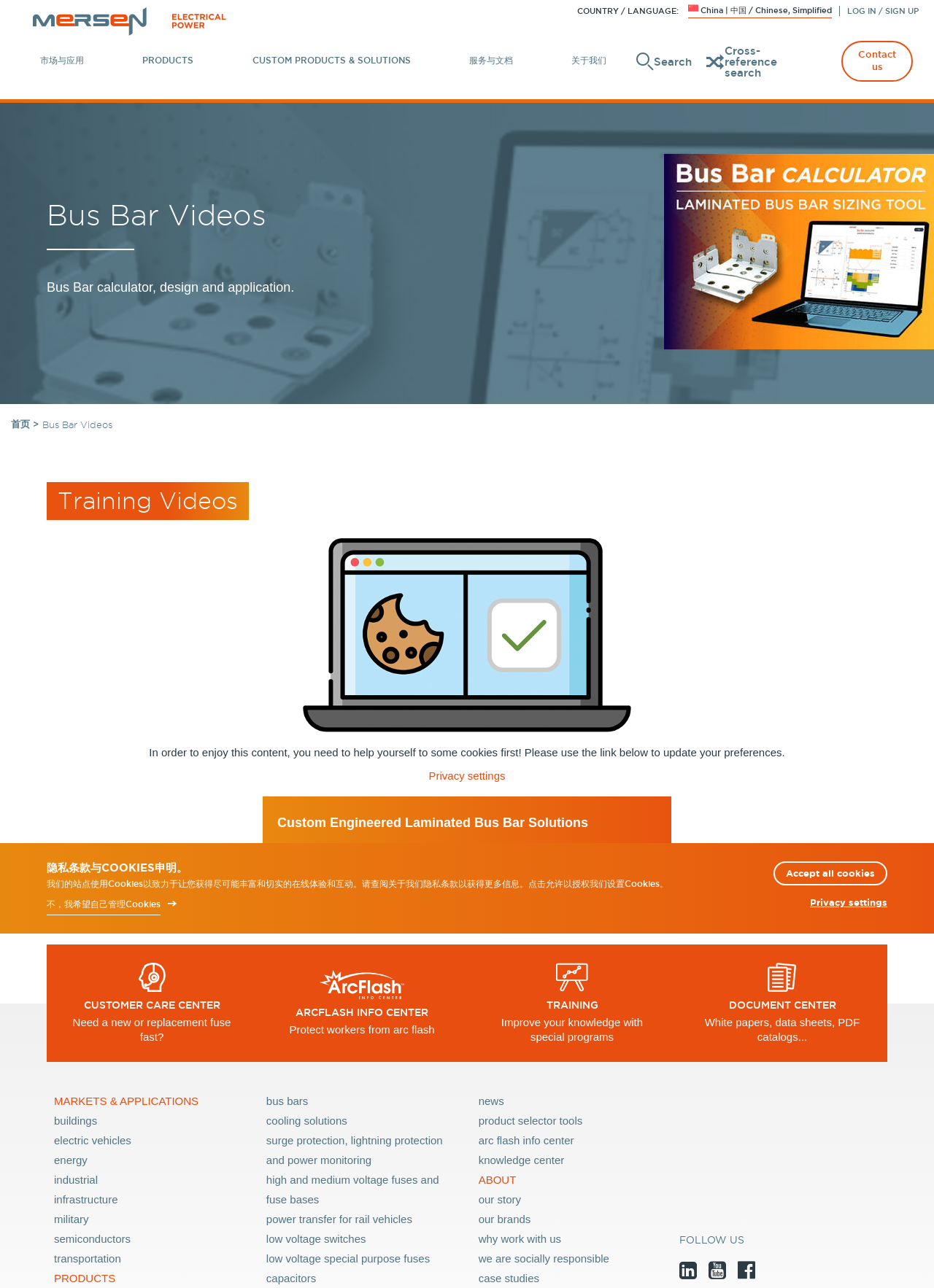Identify the bounding box coordinates for the region of the element that should be clicked to carry out the instruction: "Contact us for more information". The bounding box coordinates should be four float numbers between 0 and 1, i.e., [left, top, right, bottom].

[0.901, 0.032, 0.977, 0.063]